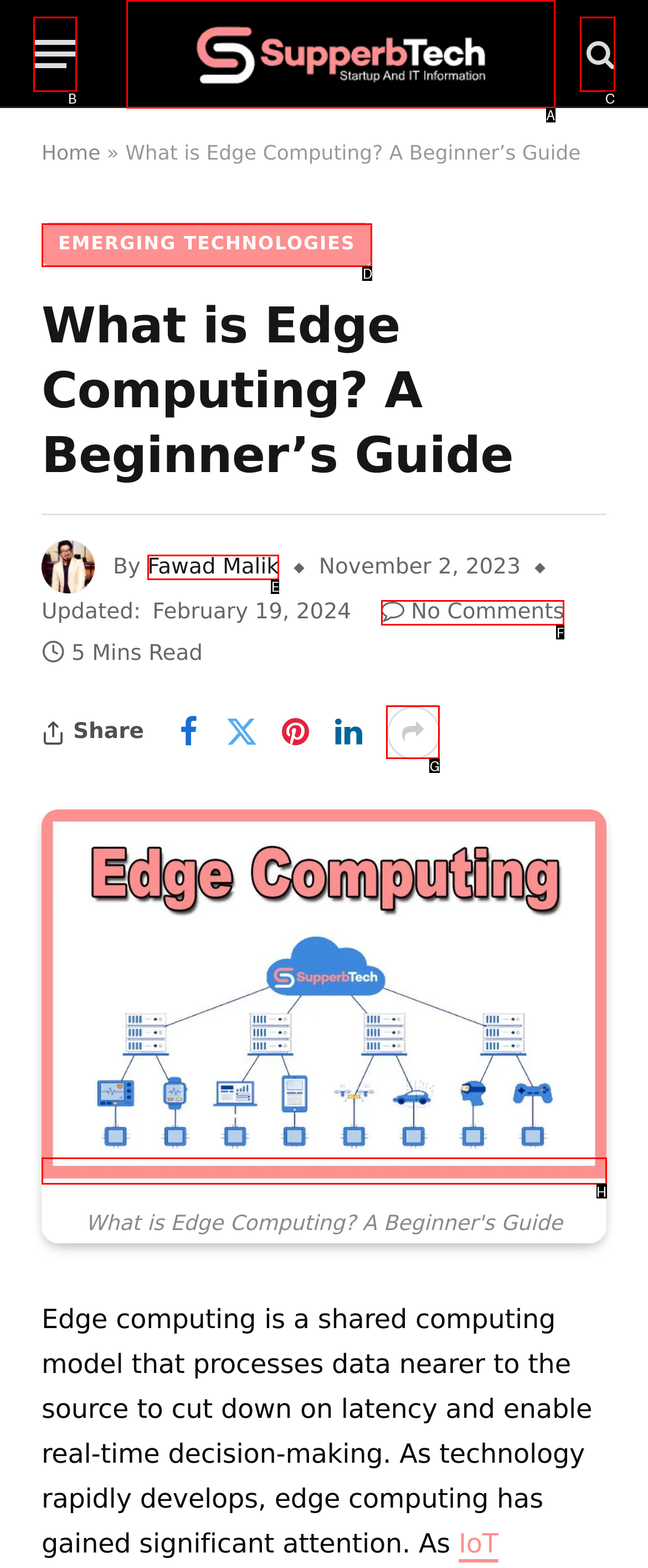Given the description: Emerging Technologies, pick the option that matches best and answer with the corresponding letter directly.

D